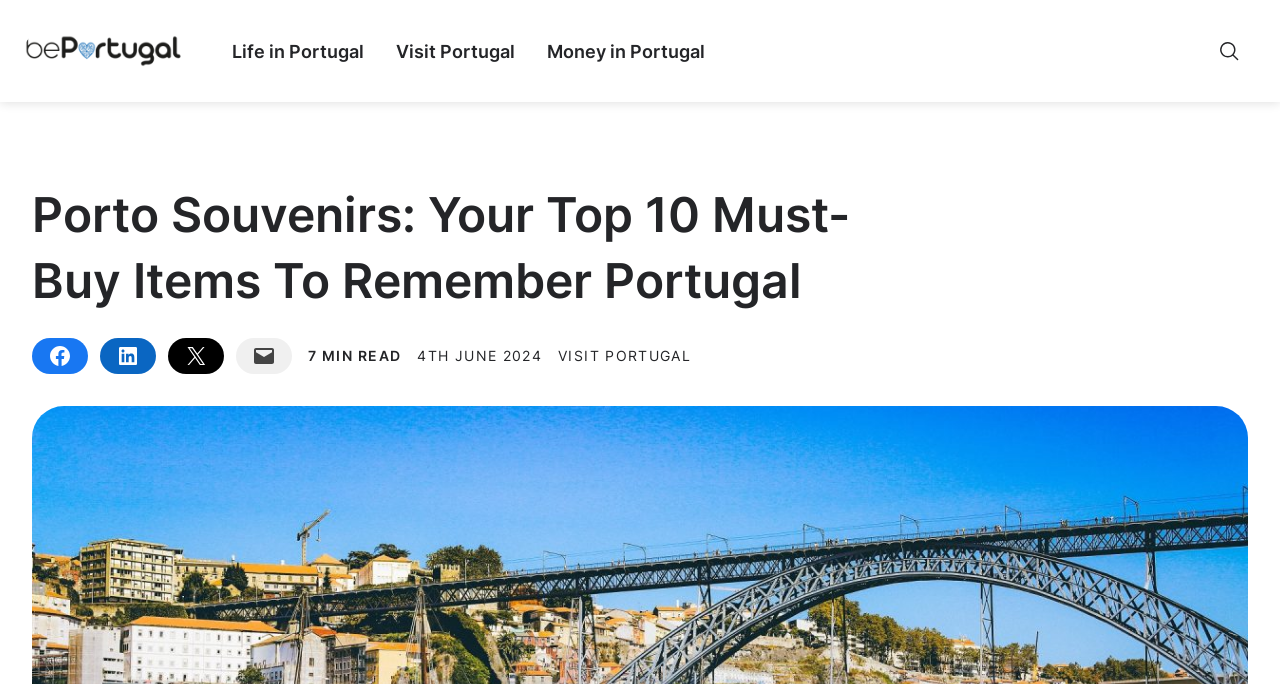Please answer the following query using a single word or phrase: 
What is the category of the article?

Visit Portugal